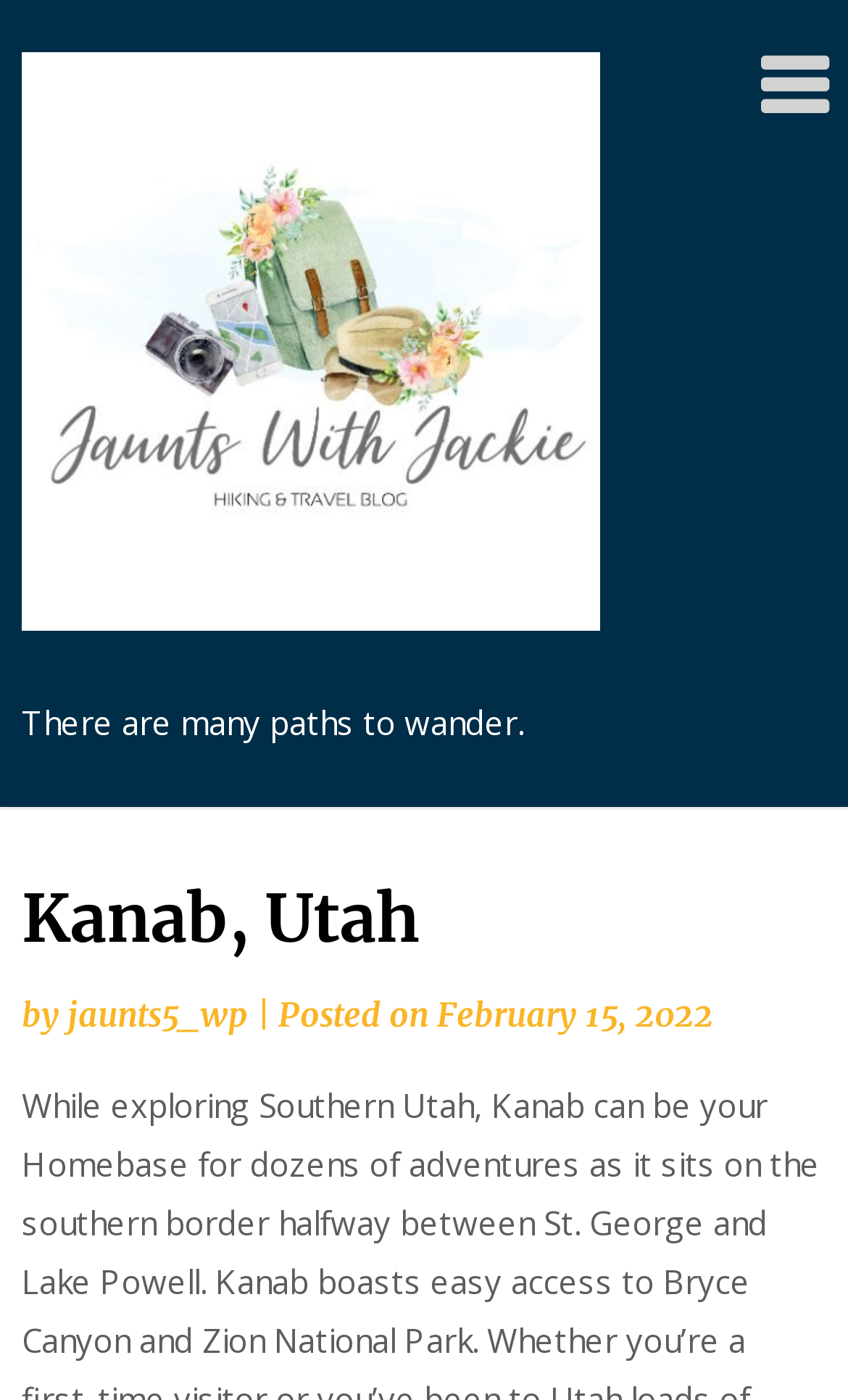Create a detailed summary of the webpage's content and design.

The webpage is about Kanab, Utah, and its role as a base for exploring Southern Utah. At the top-left of the page, there is a link. Below it, there is a static text that reads "There are many paths to wander." 

On the top-right of the page, there is a button with an icon. Below the button, there is a header section that spans the entire width of the page. The header section contains a heading that reads "Kanab, Utah" and is positioned at the top-left of the section. To the right of the heading, there is a static text "by" followed by a link to "jaunts5_wp". A vertical line separates the link from the text "Posted on" and a link to the date "February 15, 2022". The date link also contains a time element, but its value is not specified.